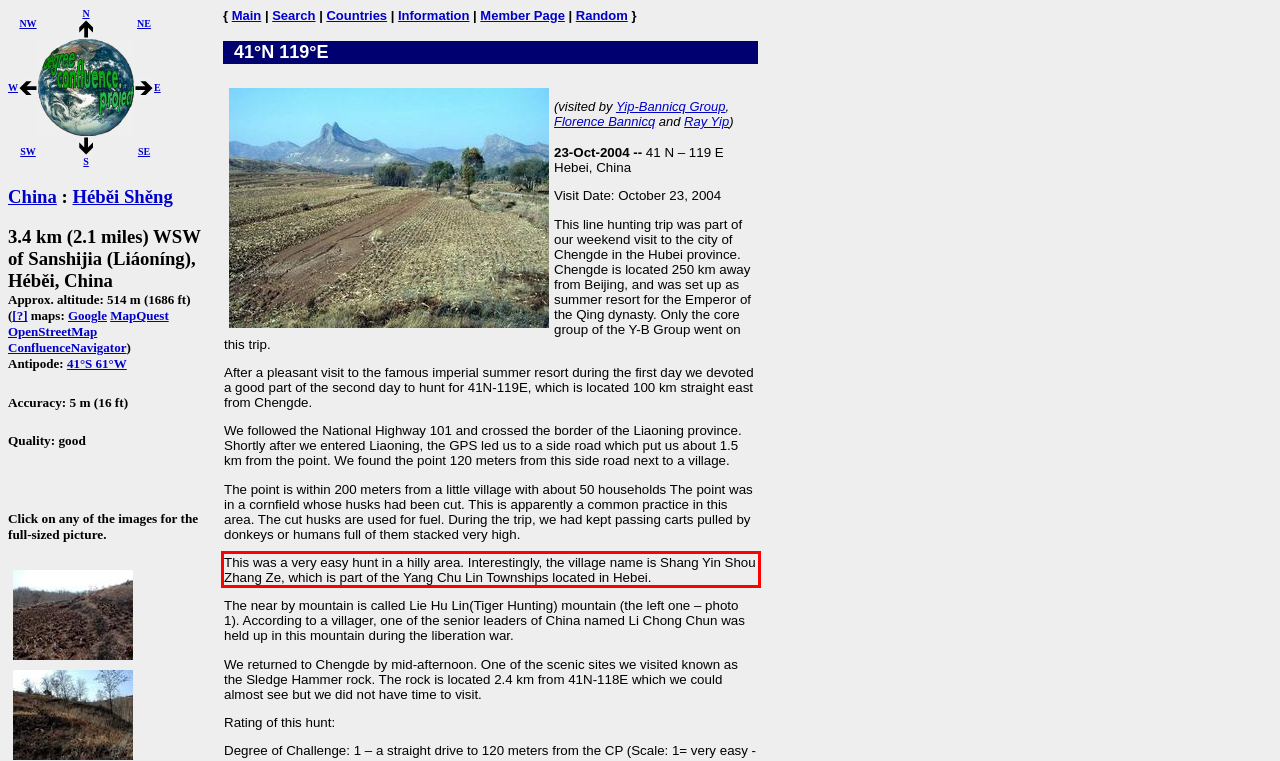There is a UI element on the webpage screenshot marked by a red bounding box. Extract and generate the text content from within this red box.

This was a very easy hunt in a hilly area. Interestingly, the village name is Shang Yin Shou Zhang Ze, which is part of the Yang Chu Lin Townships located in Hebei.